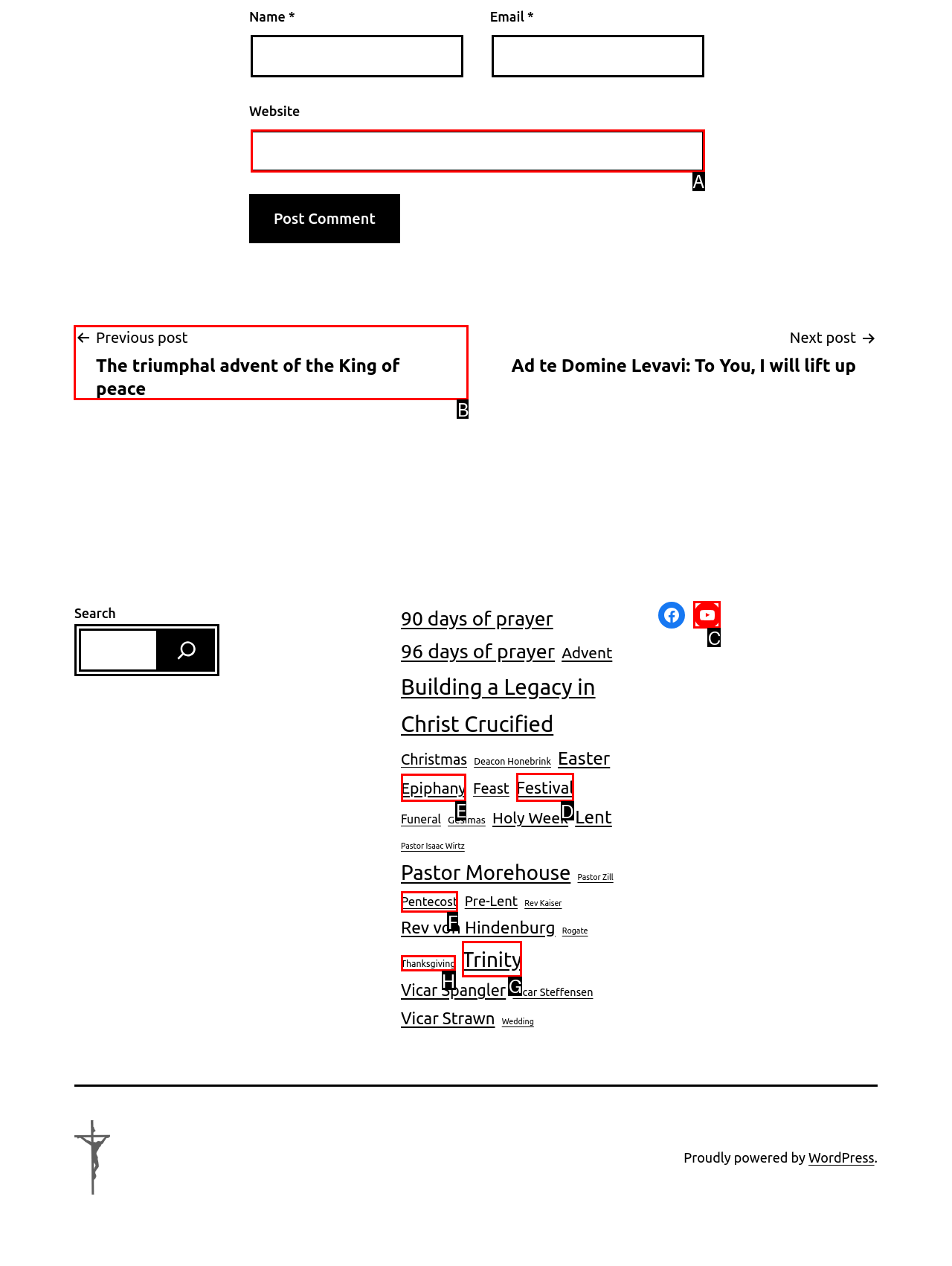Identify the correct HTML element to click for the task: Visit the previous post. Provide the letter of your choice.

B